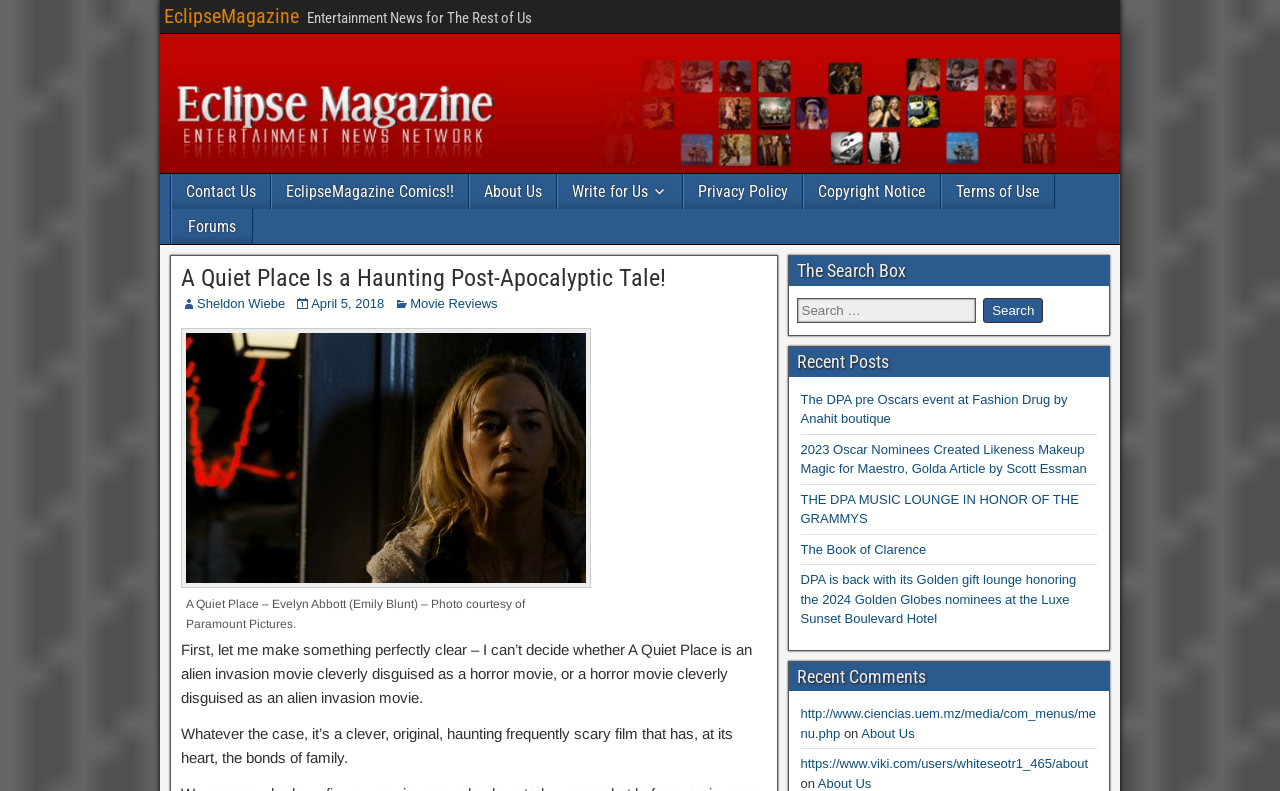Determine the bounding box for the UI element as described: "Terms of Use". The coordinates should be represented as four float numbers between 0 and 1, formatted as [left, top, right, bottom].

[0.736, 0.22, 0.823, 0.264]